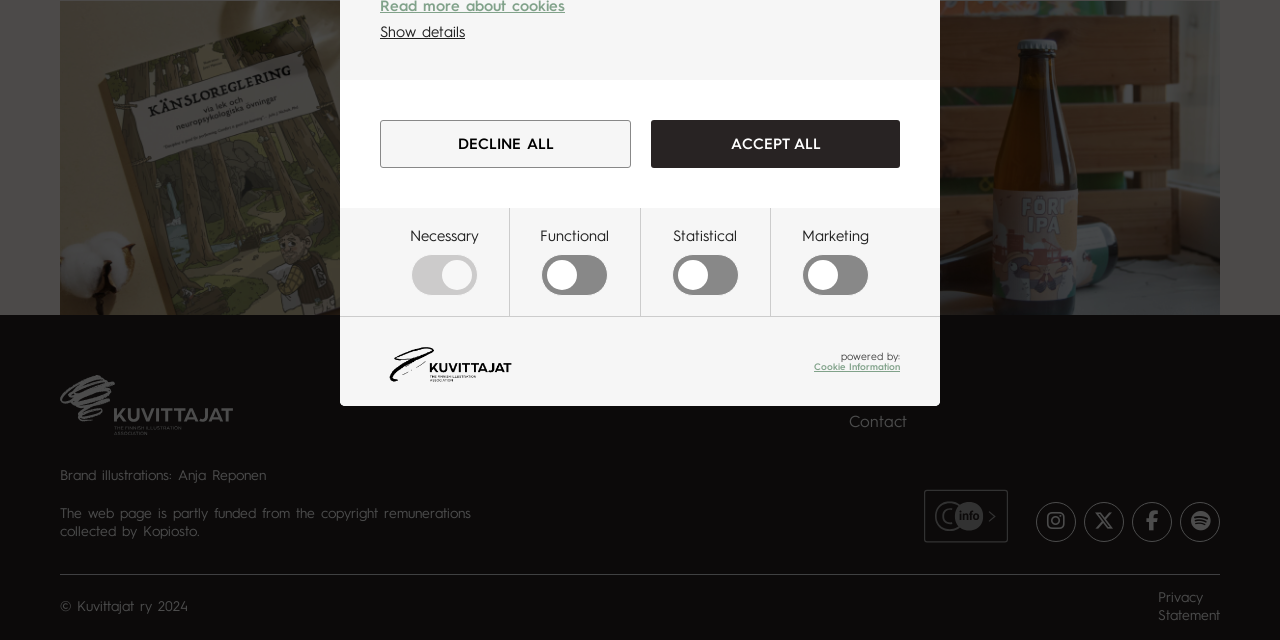Based on the element description: "Help Center", identify the UI element and provide its bounding box coordinates. Use four float numbers between 0 and 1, [left, top, right, bottom].

None